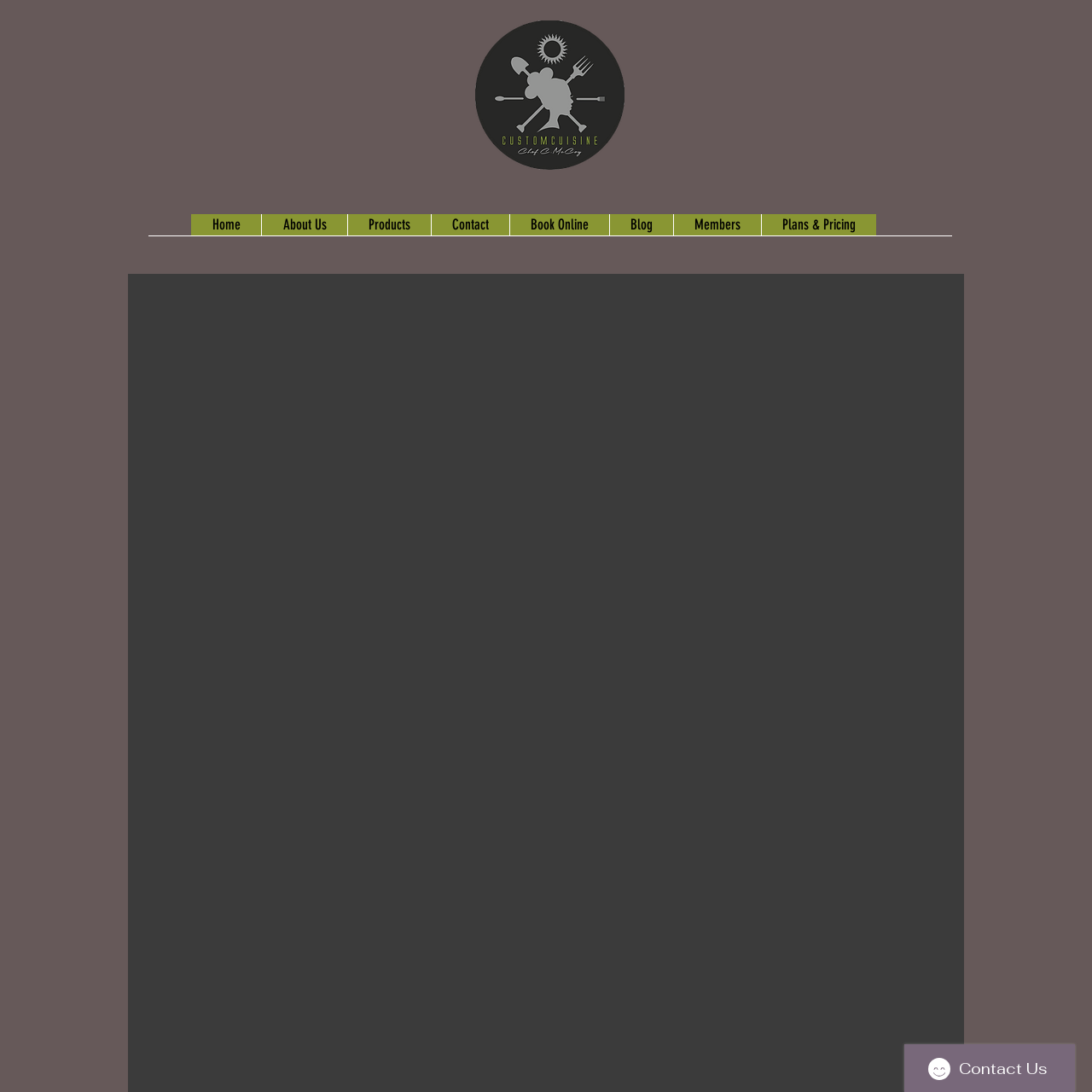Using the element description: "Home", determine the bounding box coordinates for the specified UI element. The coordinates should be four float numbers between 0 and 1, [left, top, right, bottom].

[0.175, 0.196, 0.239, 0.216]